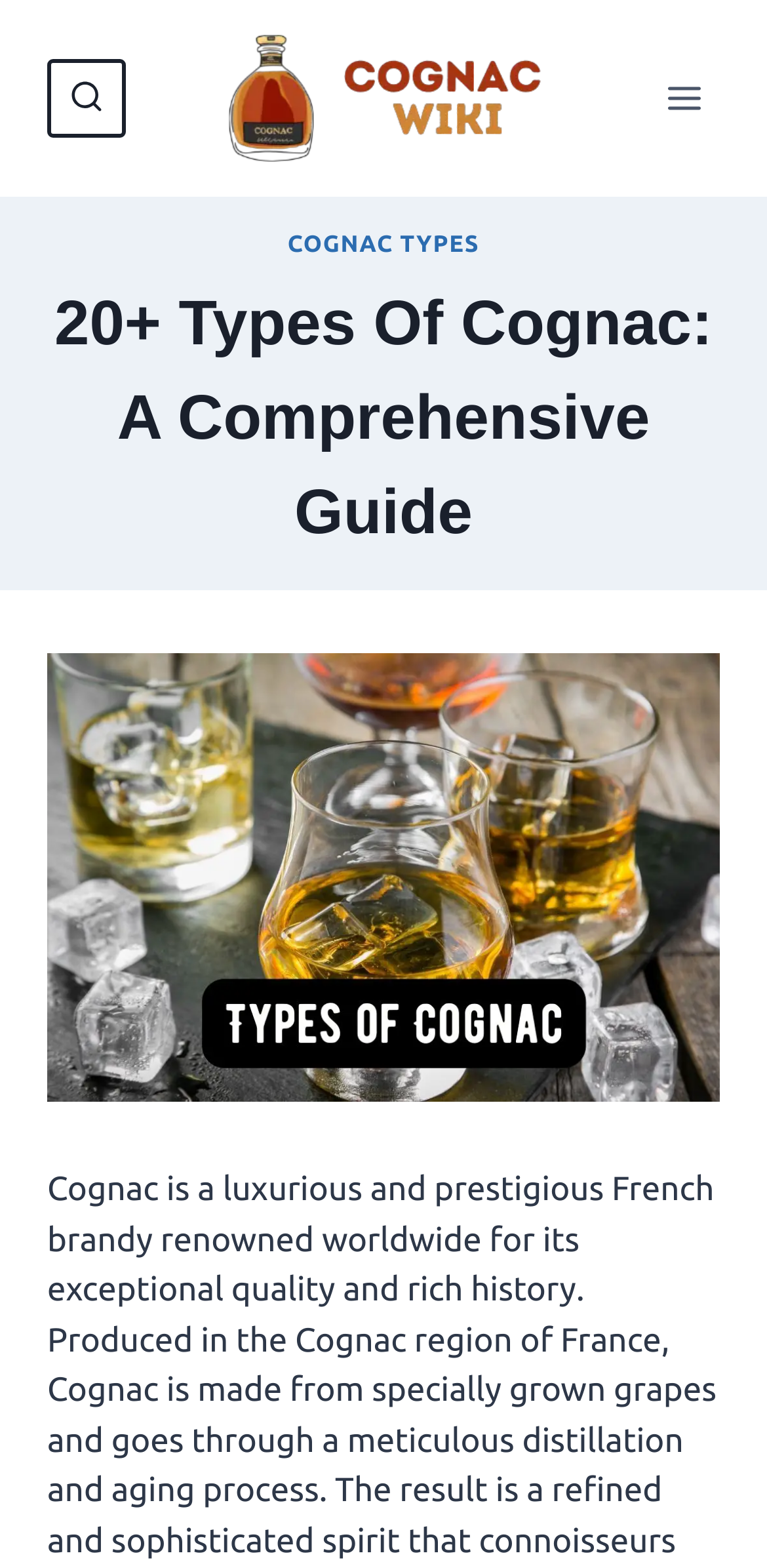Locate and extract the headline of this webpage.

20+ Types Of Cognac: A Comprehensive Guide